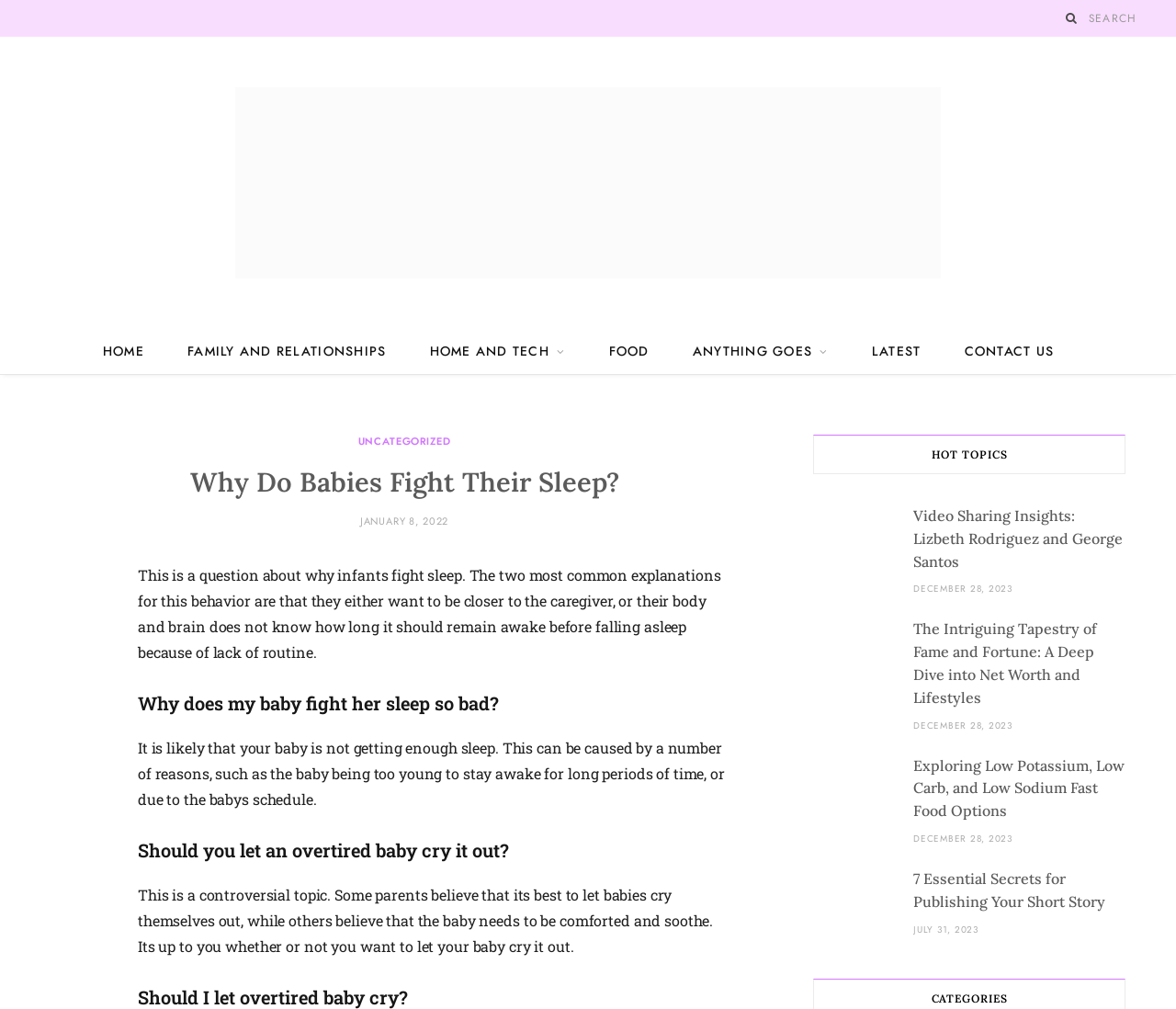Predict the bounding box coordinates of the area that should be clicked to accomplish the following instruction: "Share this article". The bounding box coordinates should consist of four float numbers between 0 and 1, i.e., [left, top, right, bottom].

[0.048, 0.566, 0.079, 0.576]